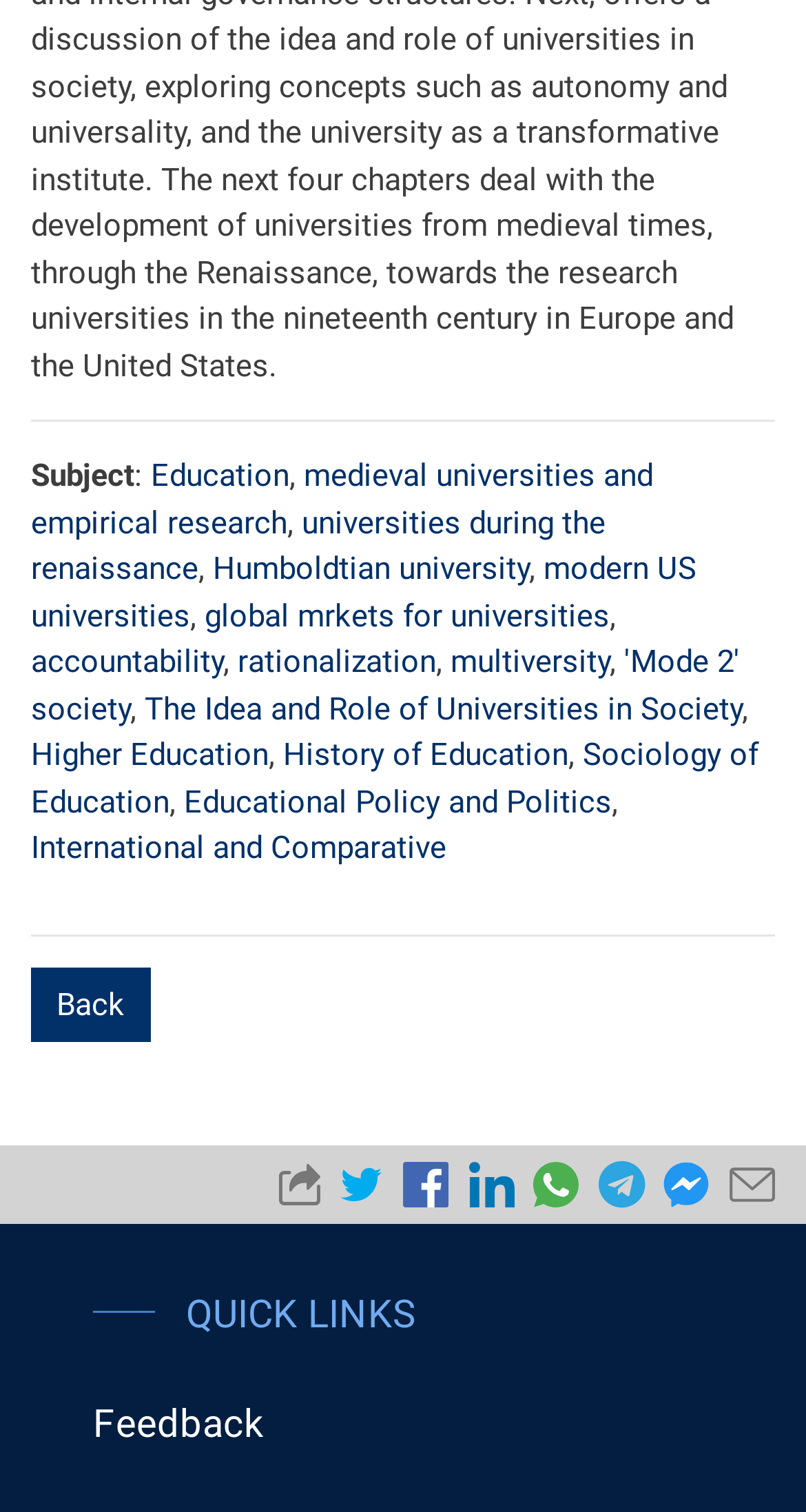Give a short answer to this question using one word or a phrase:
How many links are there in the webpage?

18